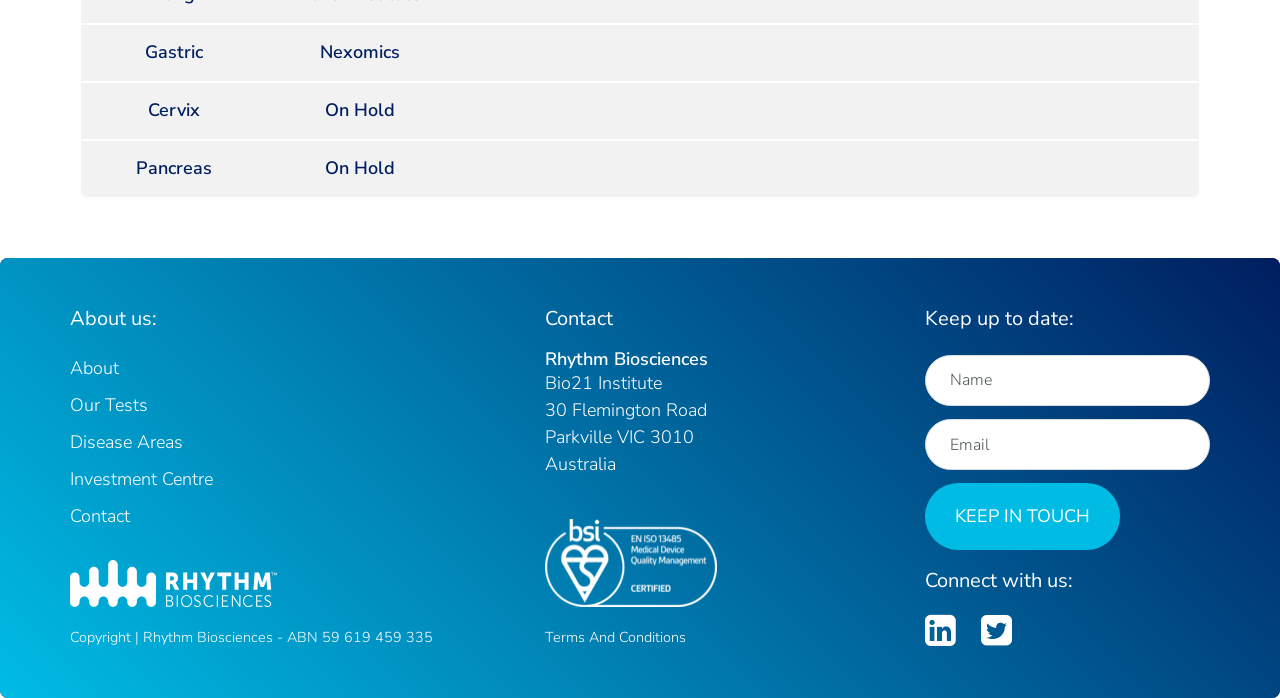Bounding box coordinates are specified in the format (top-left x, top-left y, bottom-right x, bottom-right y). All values are floating point numbers bounded between 0 and 1. Please provide the bounding box coordinate of the region this sentence describes: demos@justvoicesagency.com

None